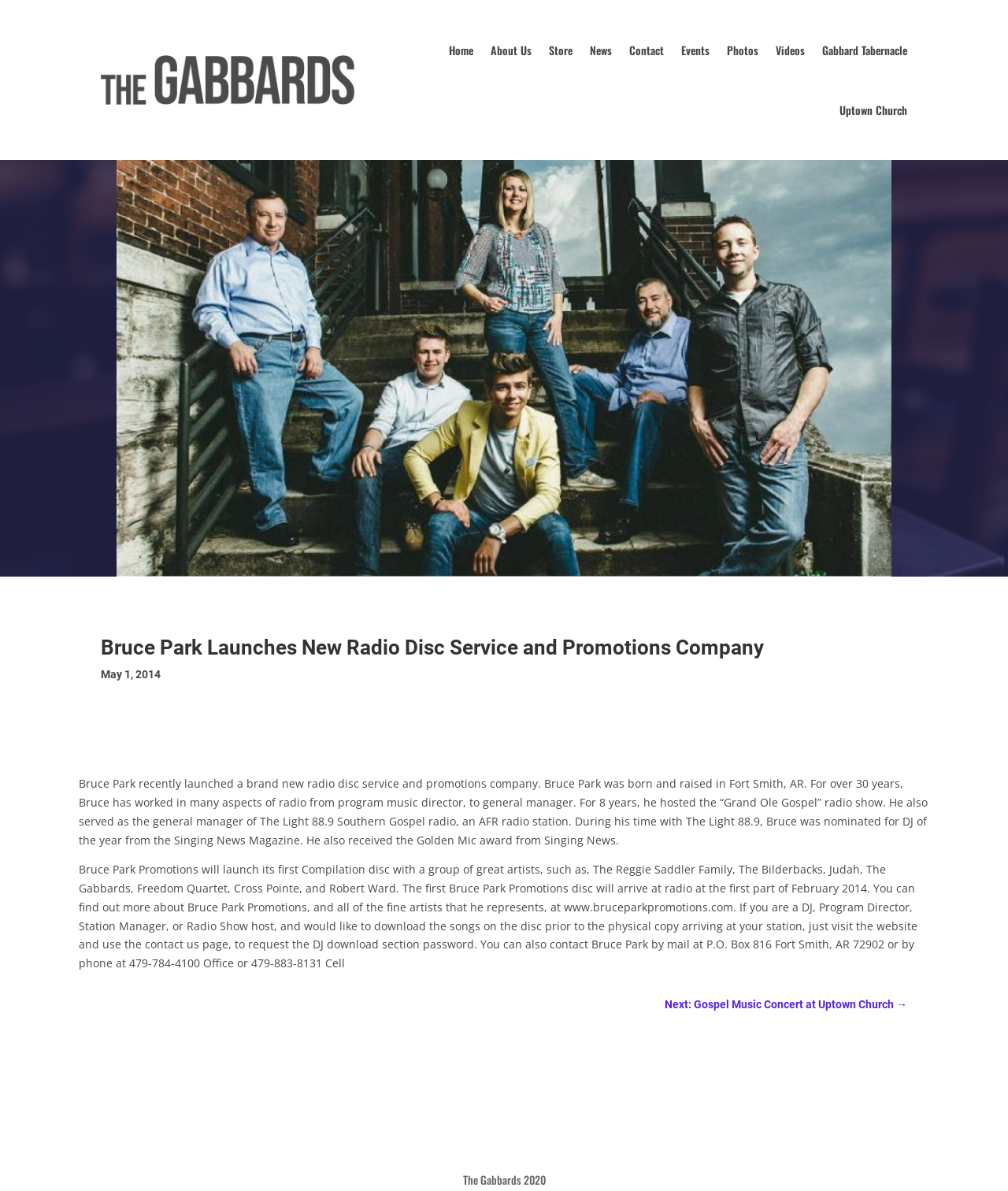Please determine the bounding box coordinates for the element with the description: "About Us".

[0.487, 0.017, 0.527, 0.067]